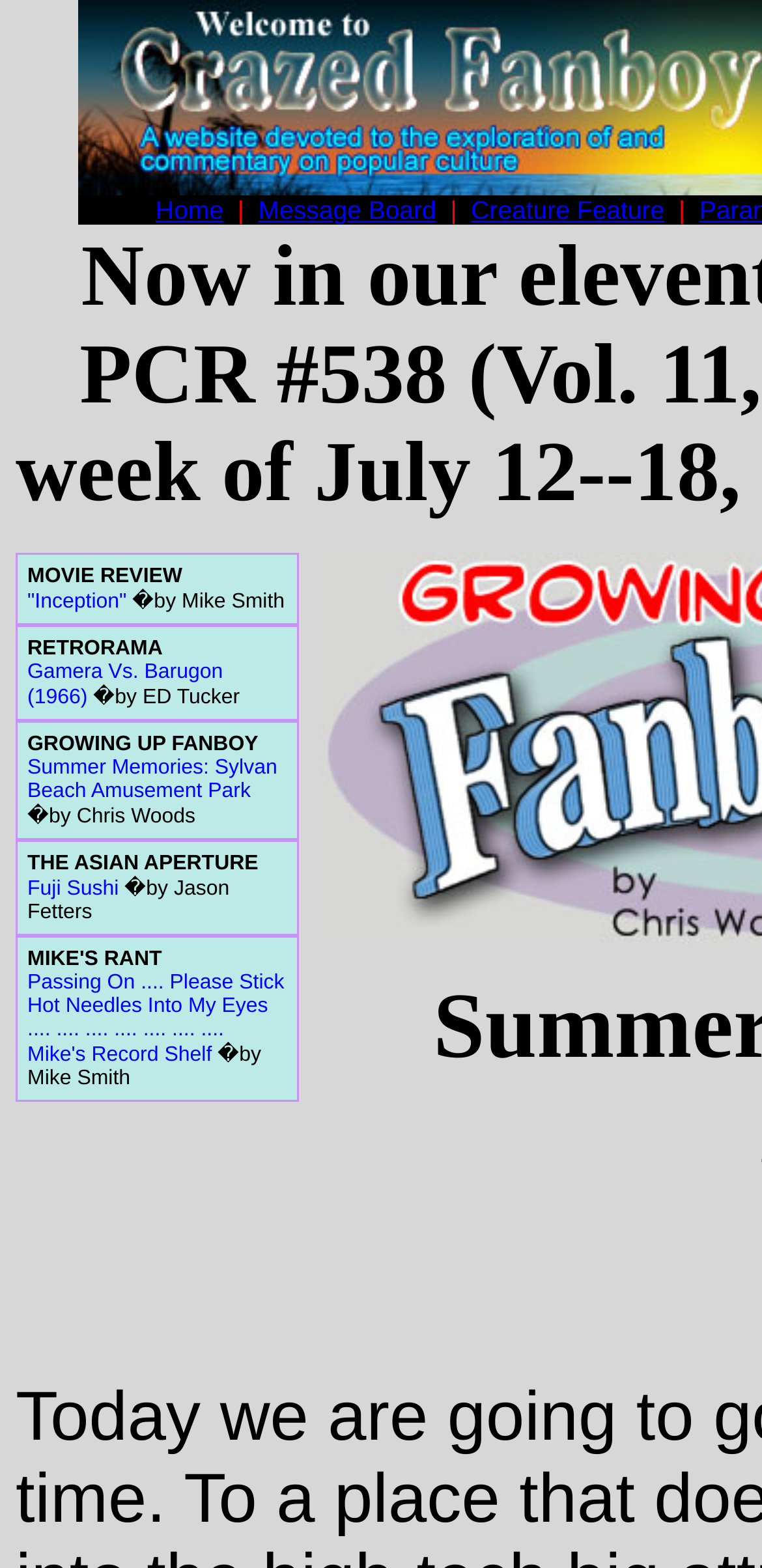What is the last link in the table?
Analyze the screenshot and provide a detailed answer to the question.

I found the last link in the table by looking at the last row of the table. The last link is 'Passing On.... Please Stick Hot Needles Into My Eyes............................ Mike's Record Shelf', which is linked to a URL.